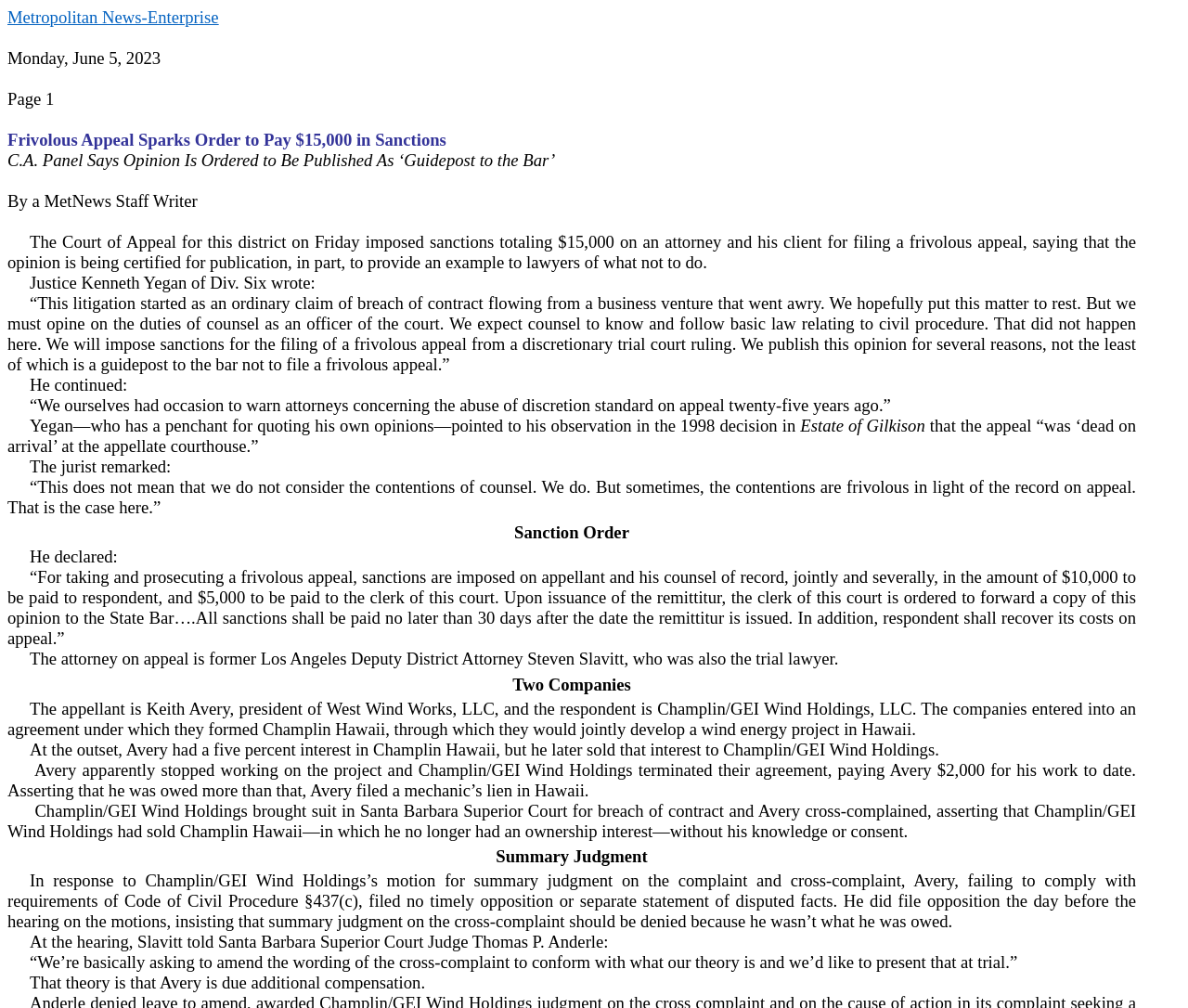What is the amount of money paid to Avery for his work to date?
Answer with a single word or short phrase according to what you see in the image.

$2,000